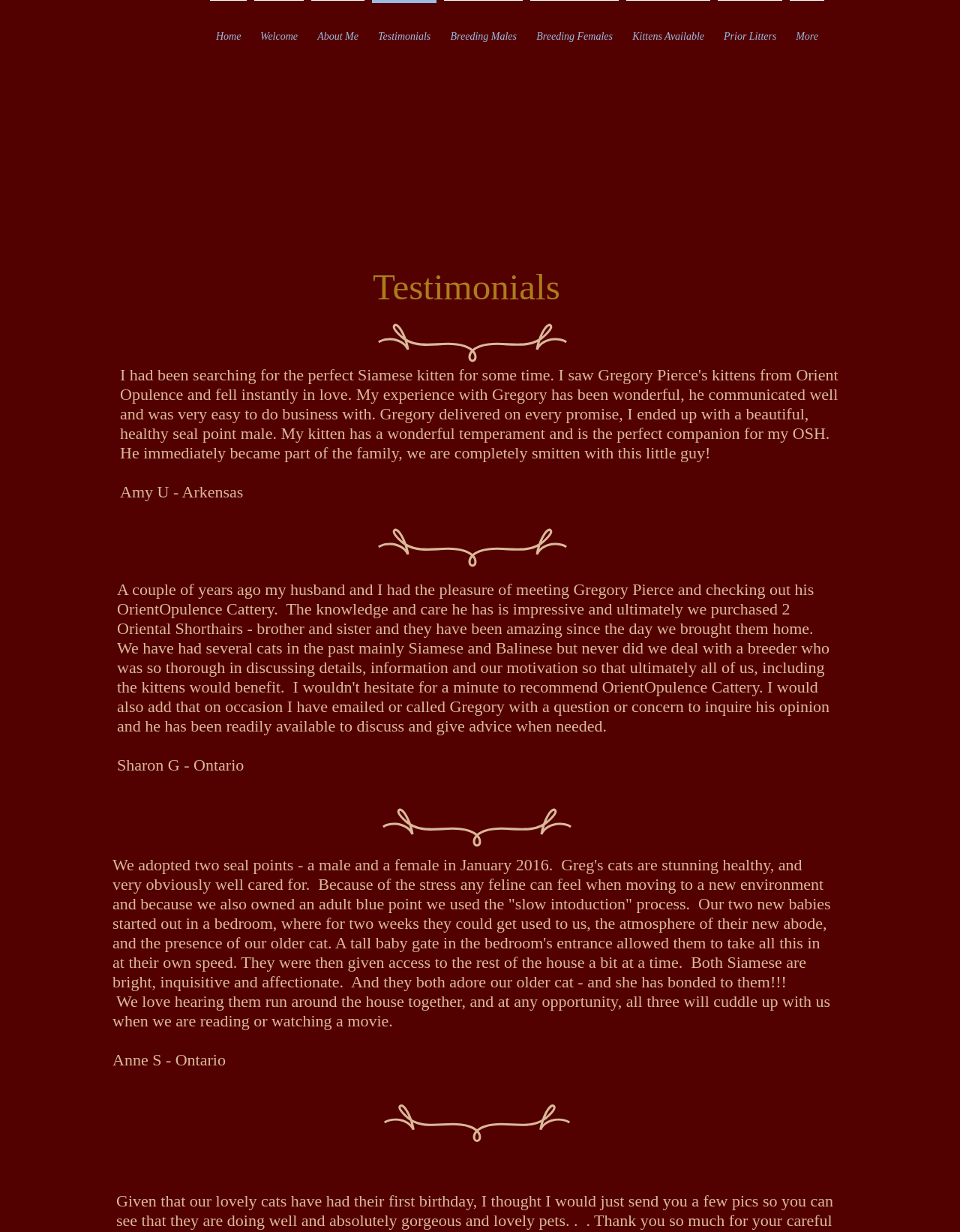Determine the bounding box coordinates of the clickable region to follow the instruction: "learn about breeding males".

[0.459, 0.0, 0.548, 0.048]